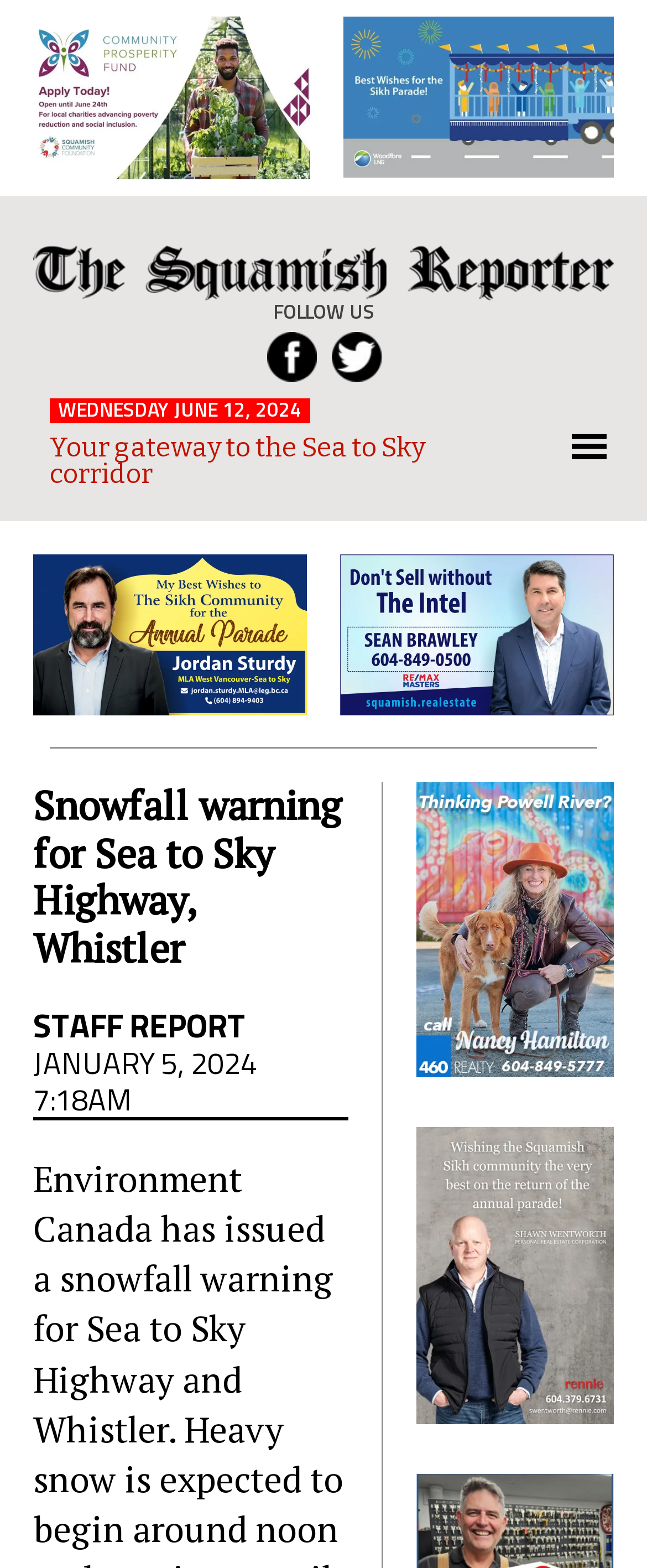What is the time of the snowfall warning article?
Using the information presented in the image, please offer a detailed response to the question.

I found the time of the snowfall warning article by looking at the static text element with the content 'JANUARY 5, 2024 7:18AM' which is located below the heading 'Snowfall warning for Sea to Sky Highway, Whistler'.